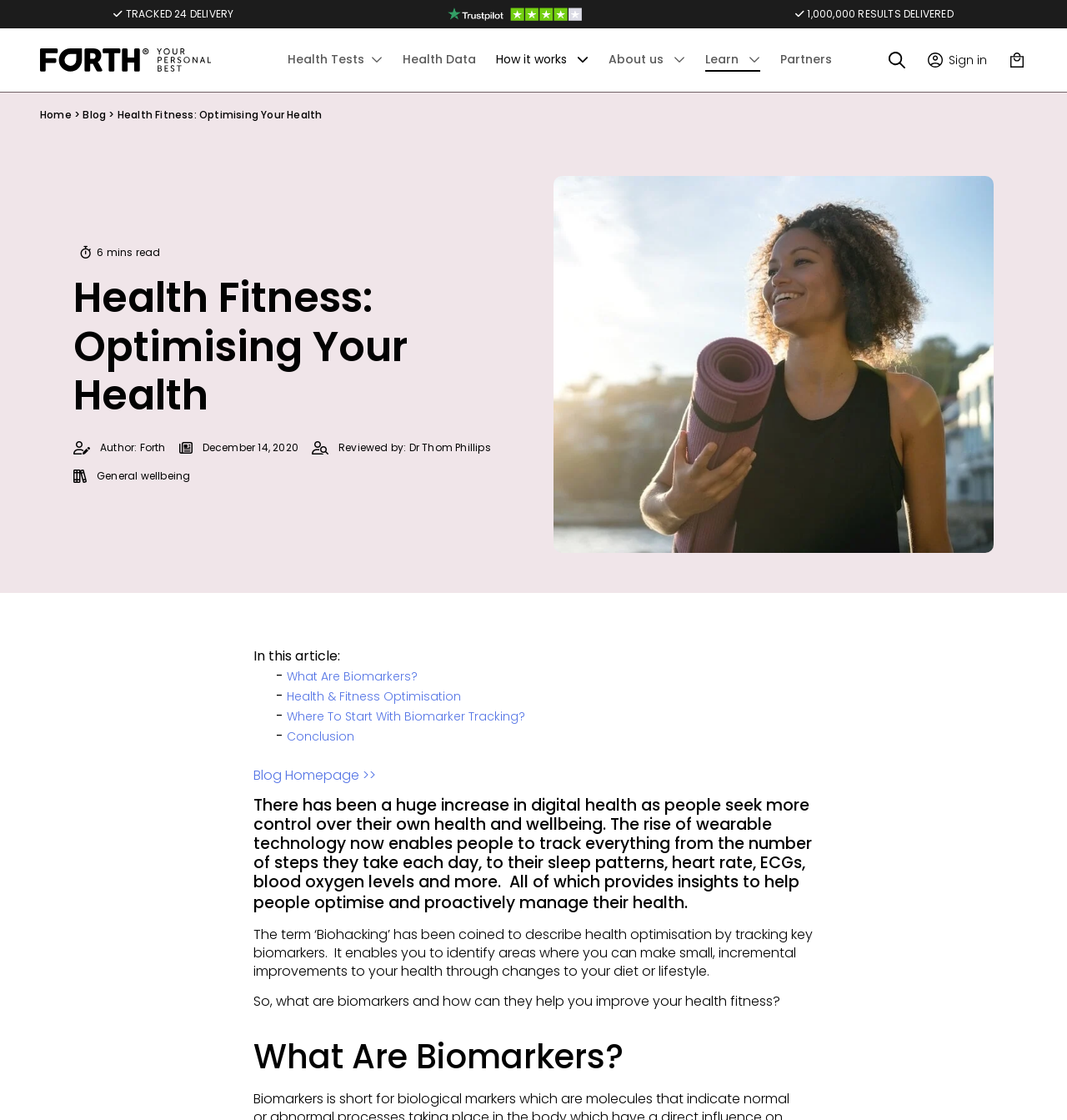Answer the question in a single word or phrase:
How many links are present in the navigation breadcrumbs?

4